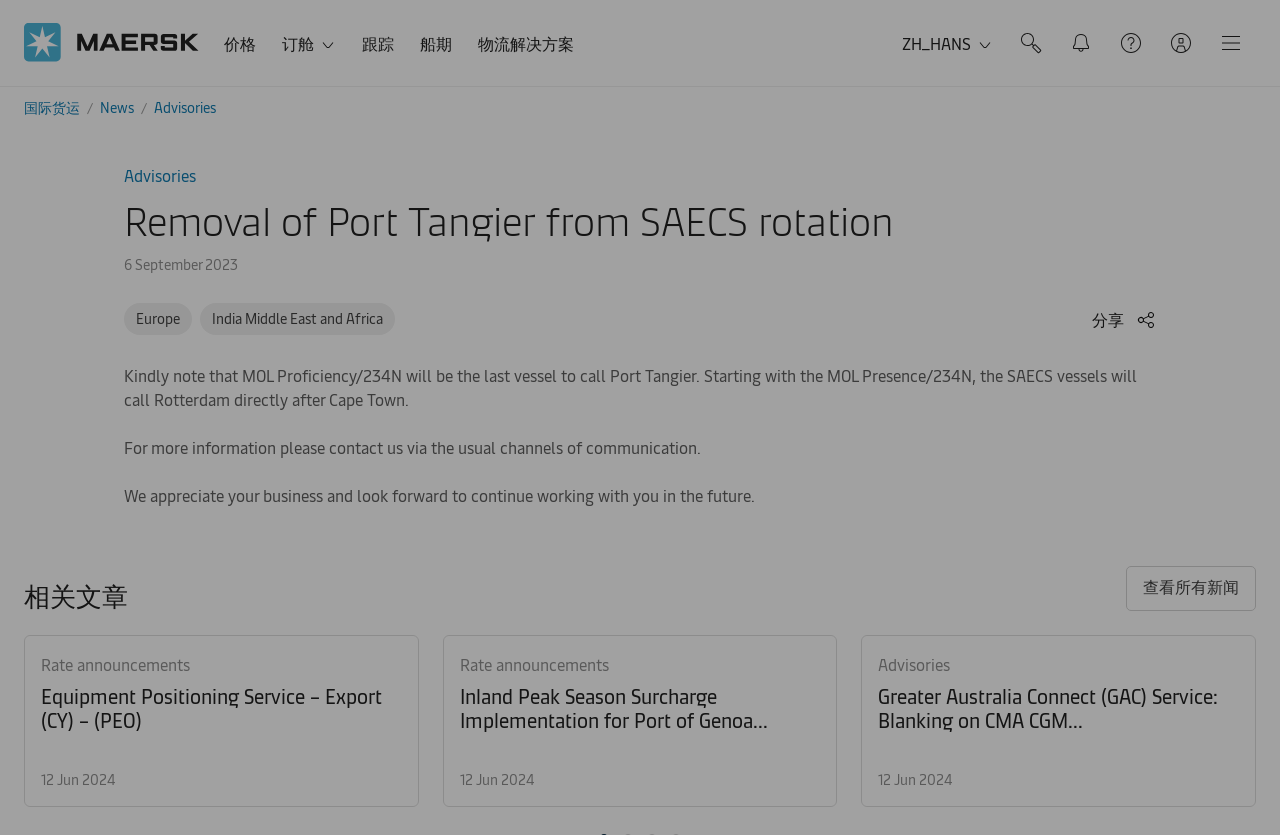Determine the bounding box coordinates of the element that should be clicked to execute the following command: "Search for something".

[0.788, 0.03, 0.823, 0.073]